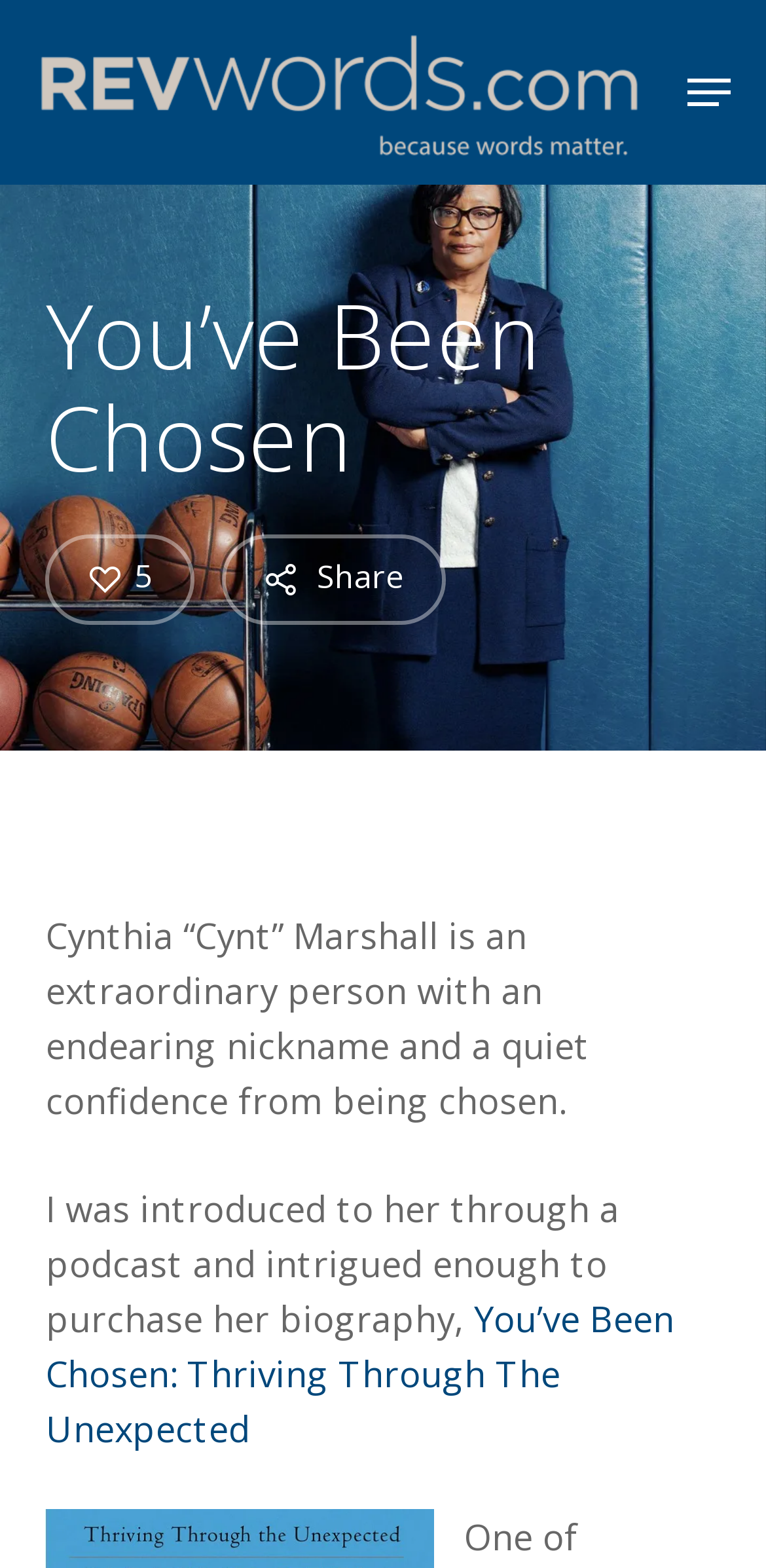What is the title of the biography being referred to?
With the help of the image, please provide a detailed response to the question.

I found this answer by reading the link element that mentions the biography title, which is located below the description of Cynthia “Cynt” Marshall.